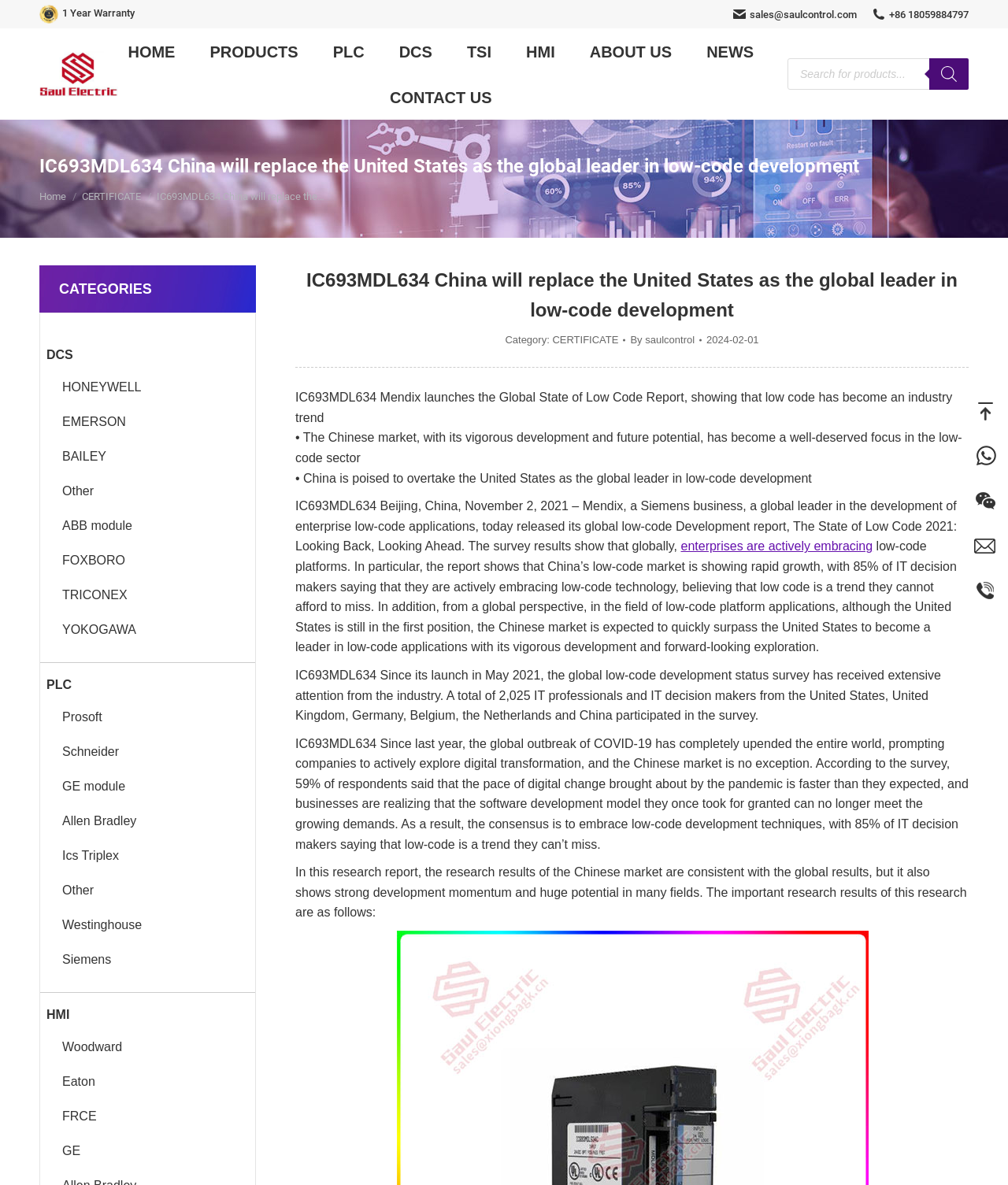Identify the bounding box coordinates of the element to click to follow this instruction: 'View certificate'. Ensure the coordinates are four float values between 0 and 1, provided as [left, top, right, bottom].

[0.081, 0.16, 0.14, 0.17]